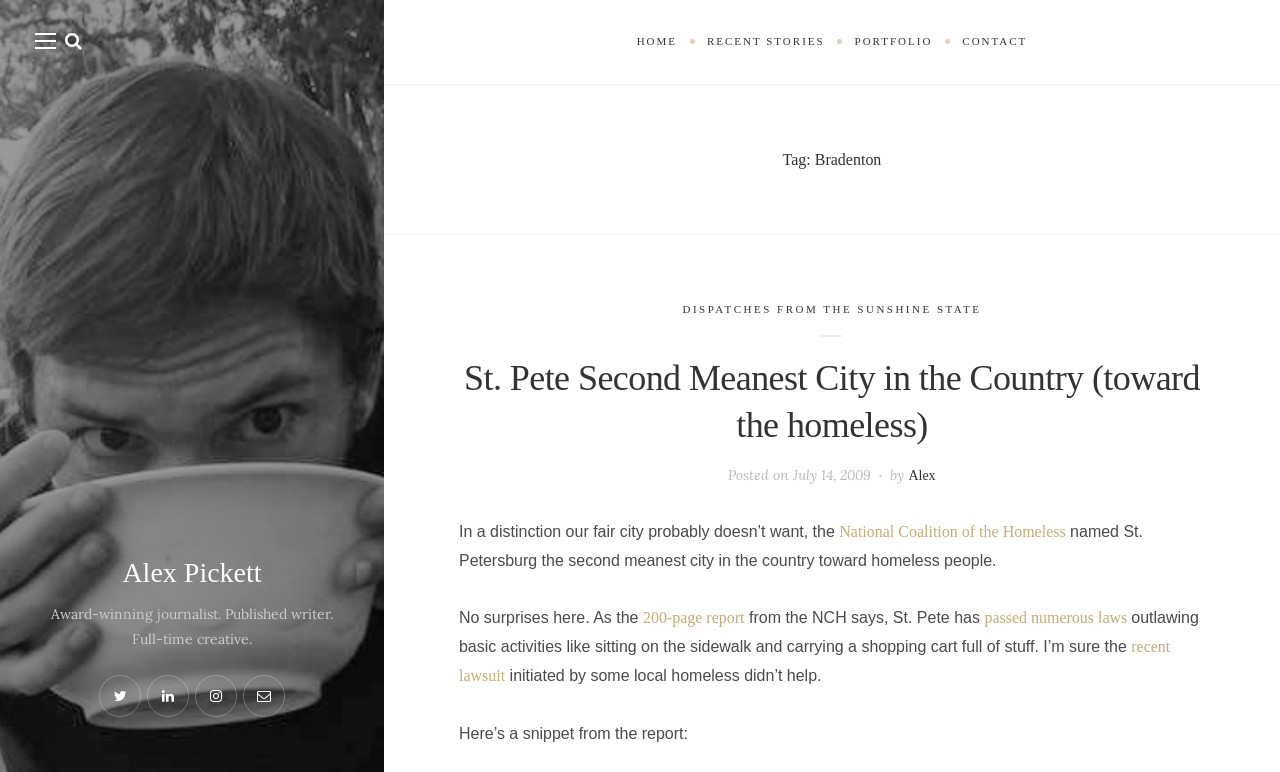Give a concise answer using only one word or phrase for this question:
What is the date of the latest article?

July 14, 2009